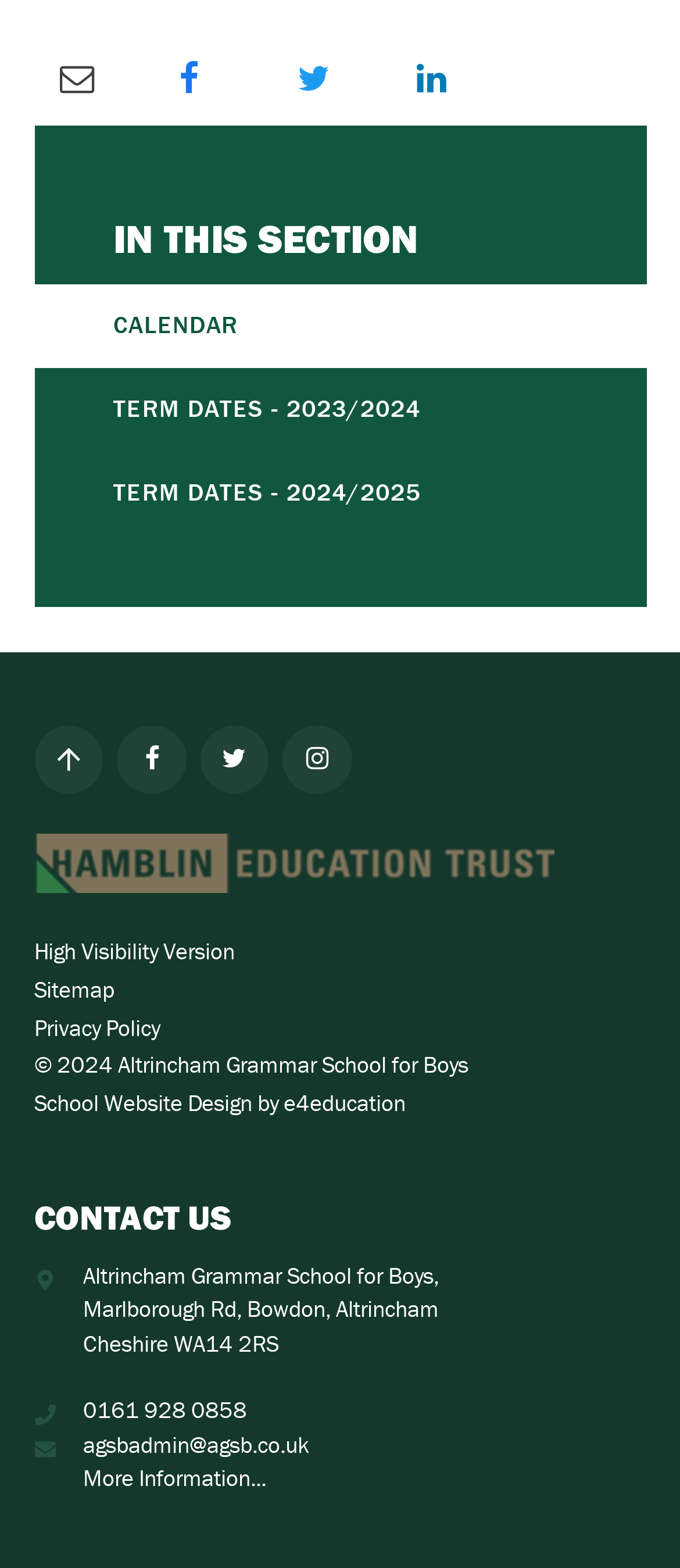Please provide a brief answer to the following inquiry using a single word or phrase:
What is the phone number of the school?

0161 928 0858